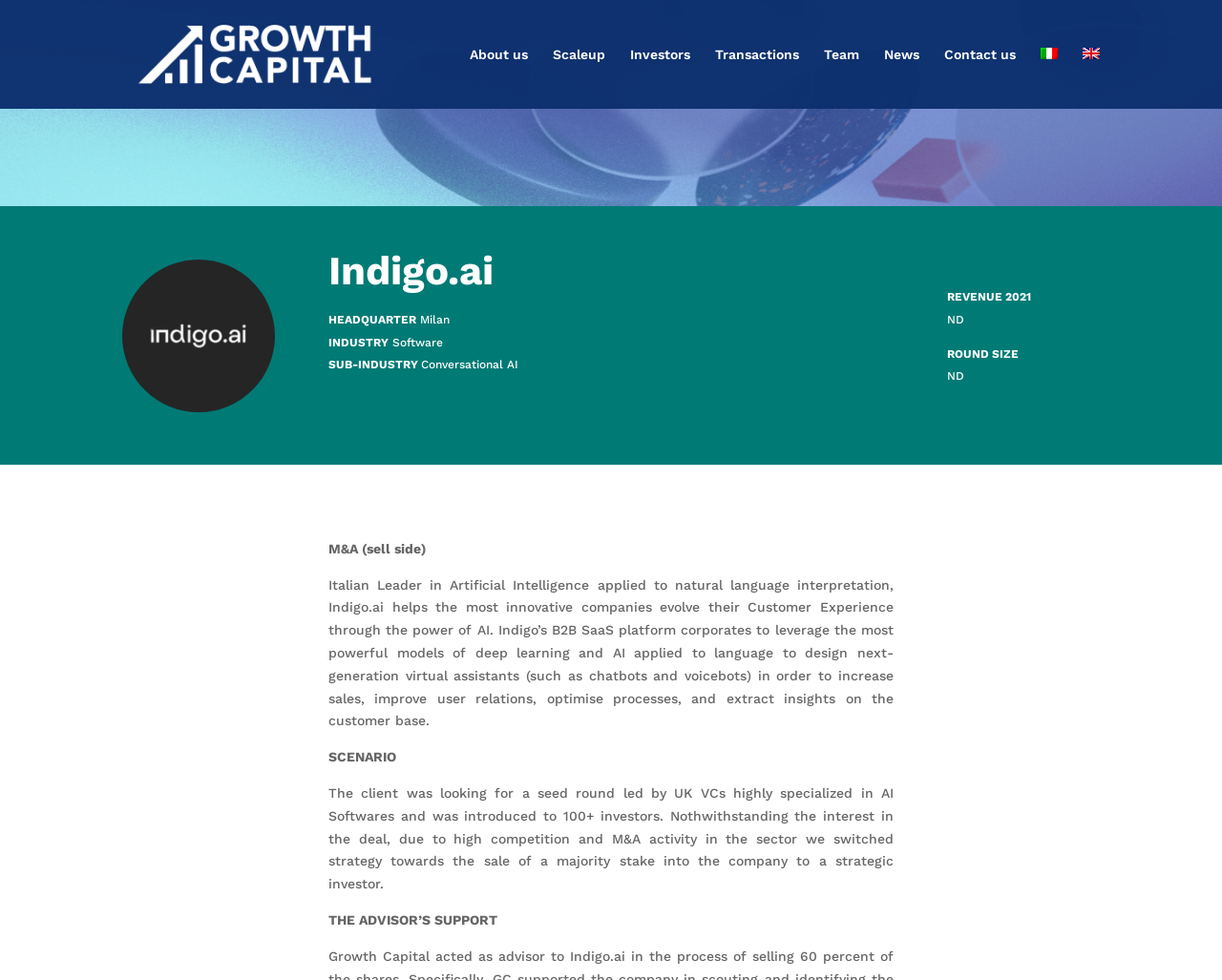Identify the bounding box coordinates of the HTML element based on this description: "About us".

[0.384, 0.049, 0.432, 0.111]